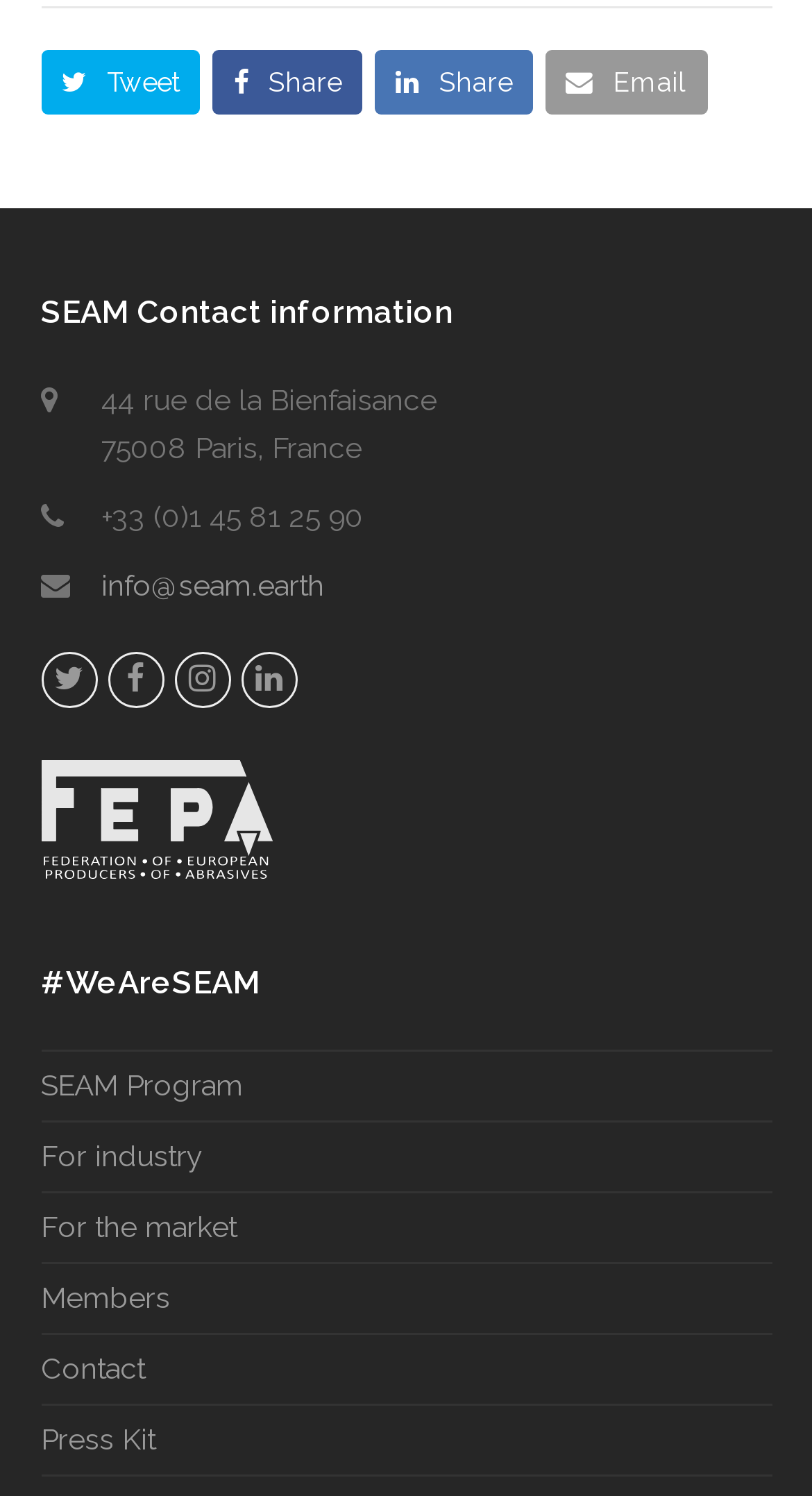Specify the bounding box coordinates of the area to click in order to execute this command: 'Click the Tweet button'. The coordinates should consist of four float numbers ranging from 0 to 1, and should be formatted as [left, top, right, bottom].

[0.05, 0.033, 0.247, 0.076]